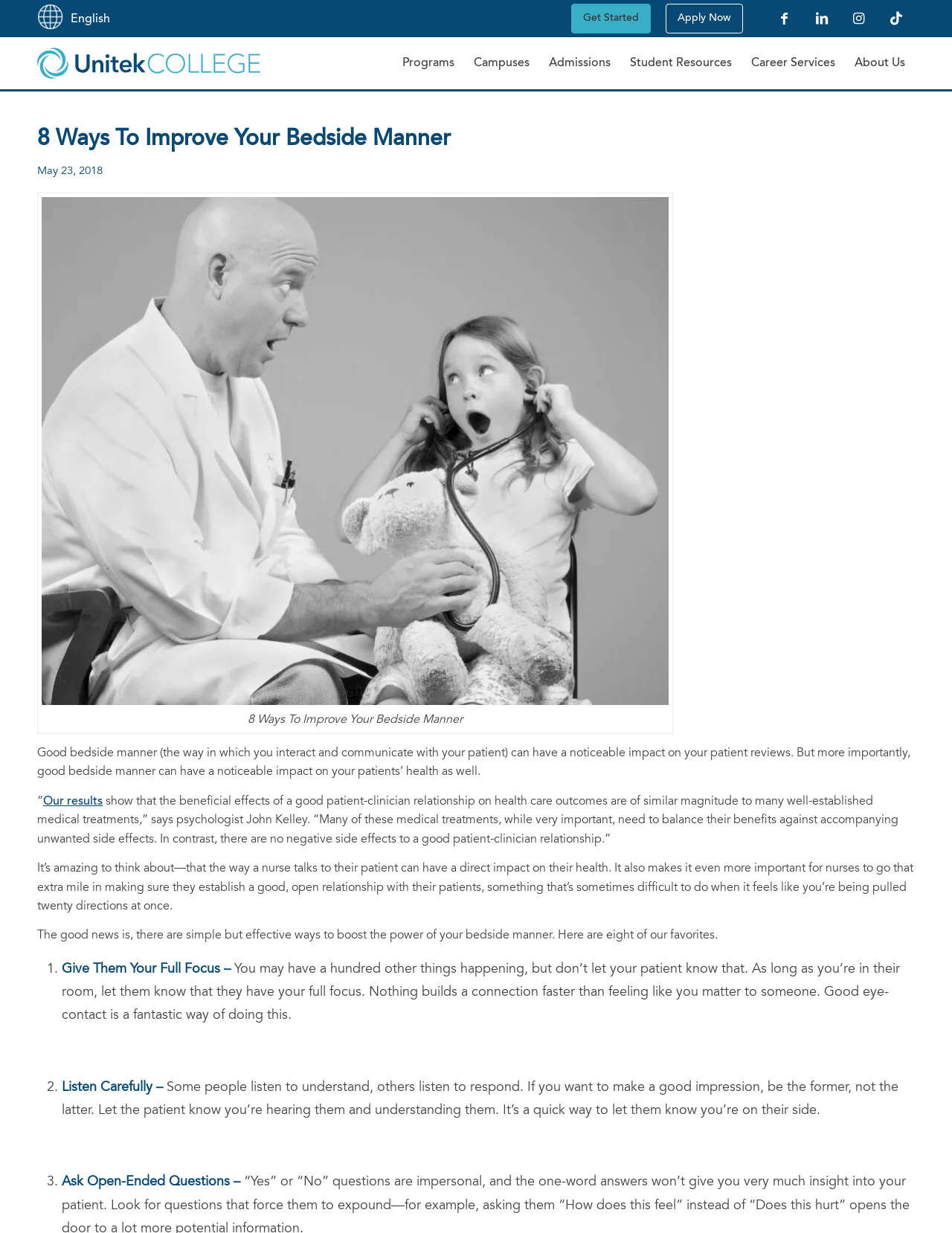Determine the bounding box coordinates of the clickable area required to perform the following instruction: "Read the article 'They have certainly had to abandon their traditional principles, as the pandemic has created processes that were completely unknown even to professionals.'". The coordinates should be represented as four float numbers between 0 and 1: [left, top, right, bottom].

None